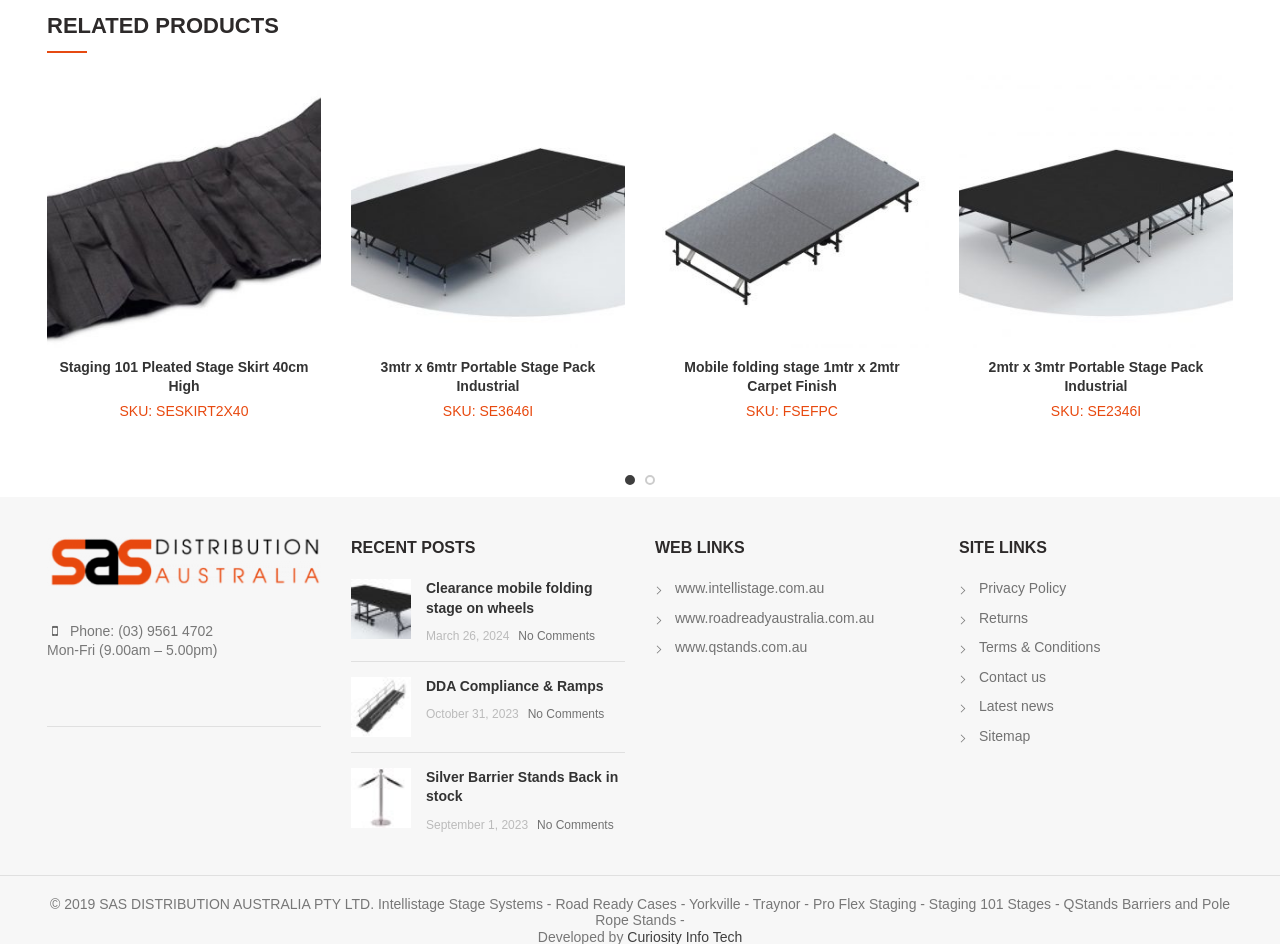Identify the bounding box coordinates of the section that should be clicked to achieve the task described: "View Evostage pleated black stage skirts".

[0.037, 0.079, 0.251, 0.369]